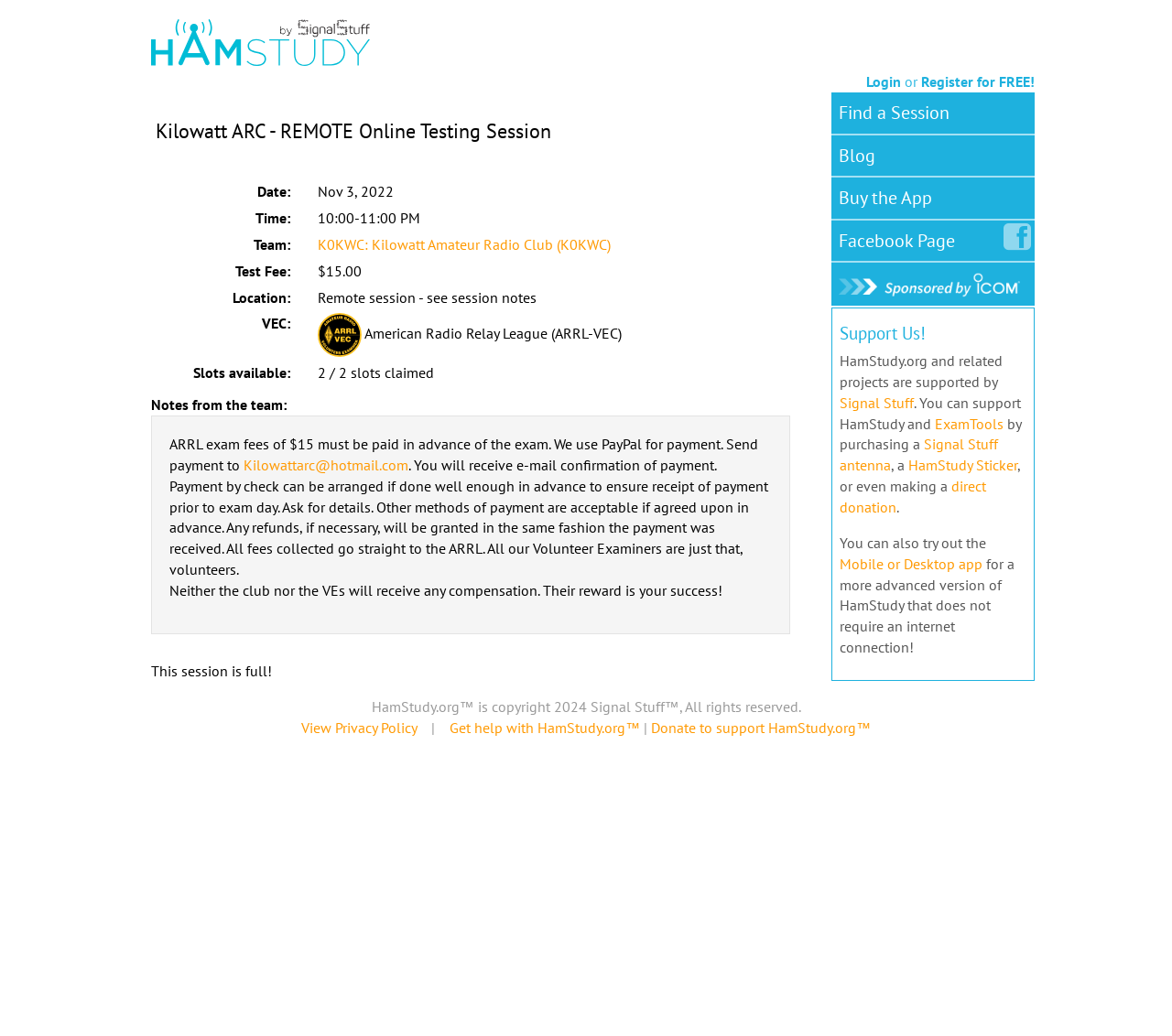Determine the bounding box coordinates of the element's region needed to click to follow the instruction: "View the 'Kilowatt ARC - REMOTE Online Testing Session' details". Provide these coordinates as four float numbers between 0 and 1, formatted as [left, top, right, bottom].

[0.129, 0.107, 0.674, 0.145]